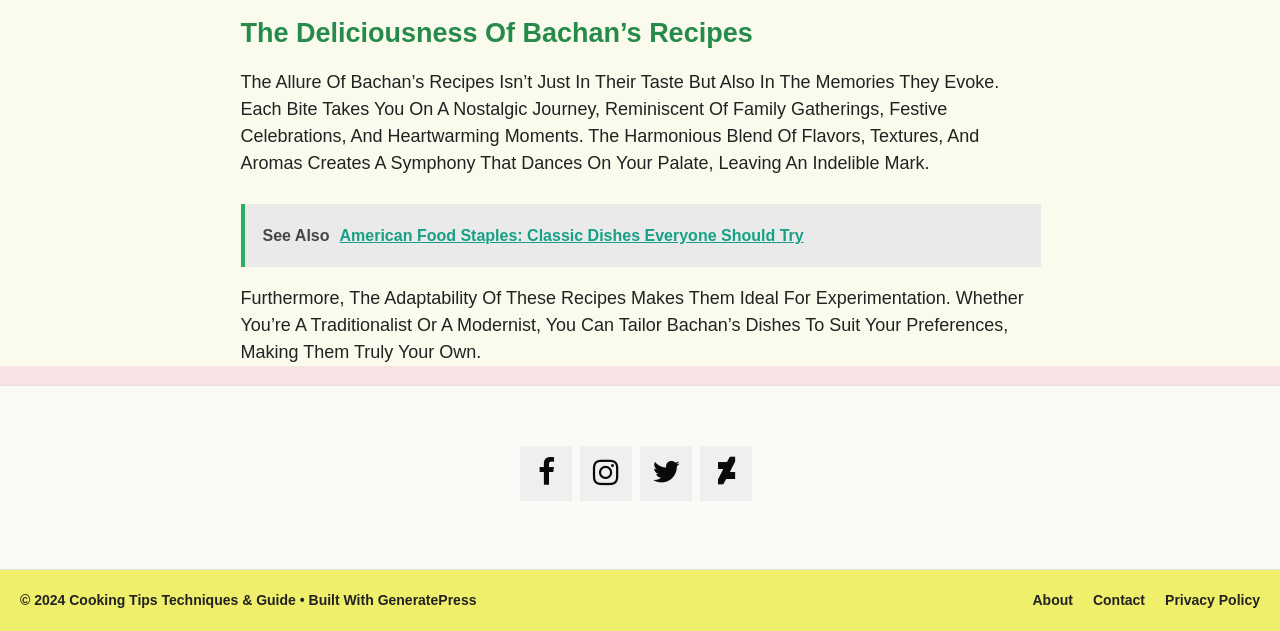Determine the bounding box coordinates of the region I should click to achieve the following instruction: "Click on FOLLOW US". Ensure the bounding box coordinates are four float numbers between 0 and 1, i.e., [left, top, right, bottom].

None